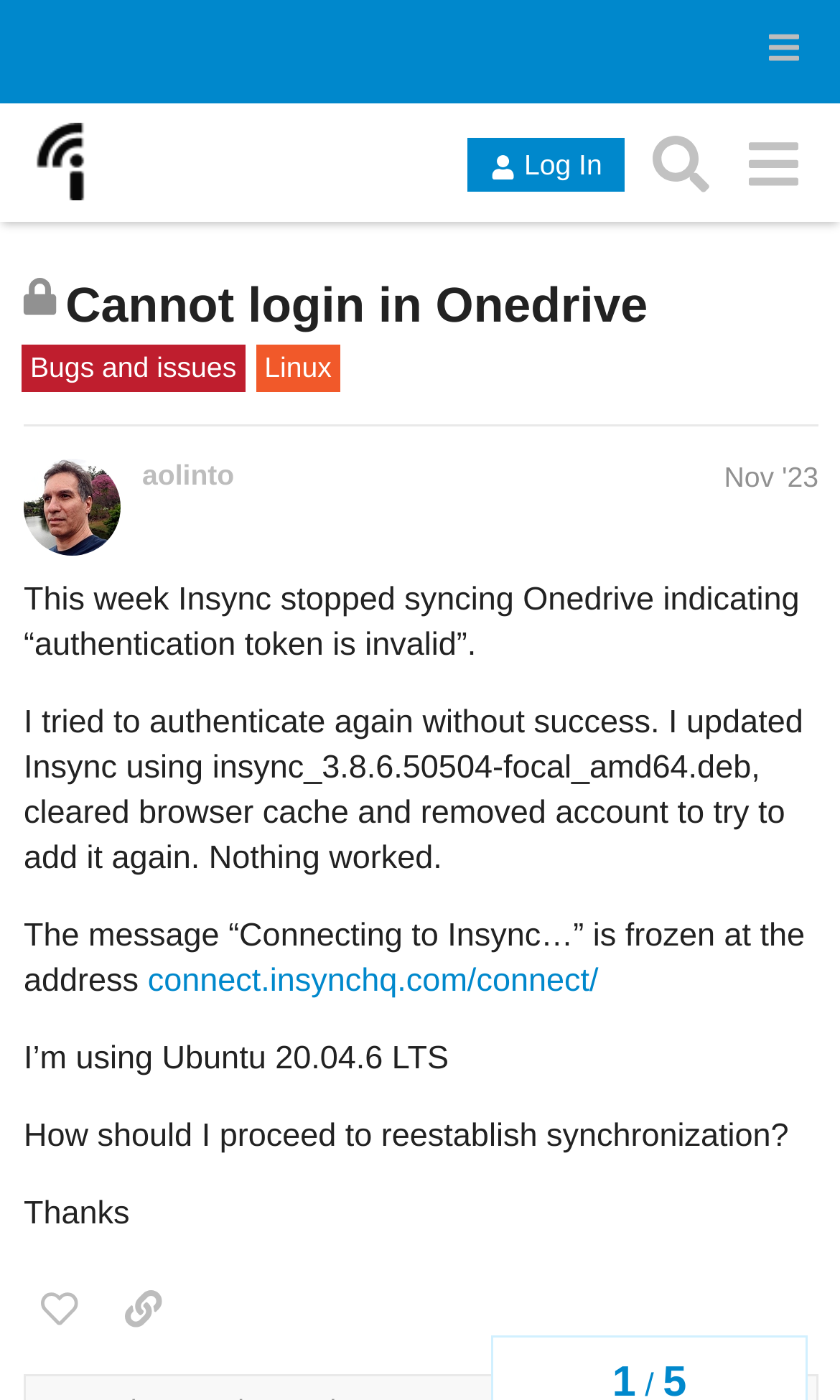Please provide a comprehensive response to the question based on the details in the image: What is the topic of the current discussion?

I found the answer by examining the heading section of the webpage, where I saw a heading with the text 'This topic is closed; it no longer accepts new replies Cannot login in Onedrive'.